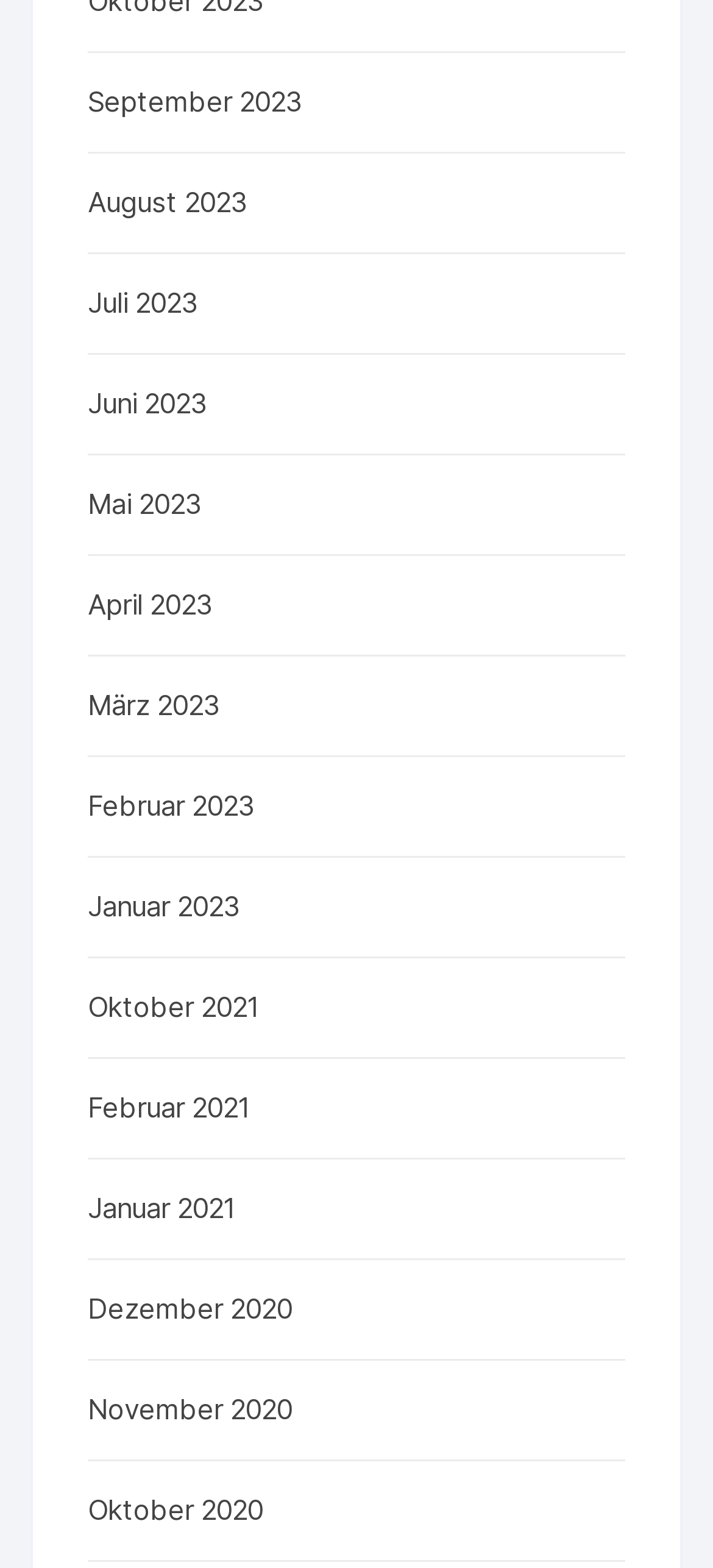Pinpoint the bounding box coordinates of the clickable element needed to complete the instruction: "view Dezember 2020". The coordinates should be provided as four float numbers between 0 and 1: [left, top, right, bottom].

[0.123, 0.821, 0.802, 0.849]